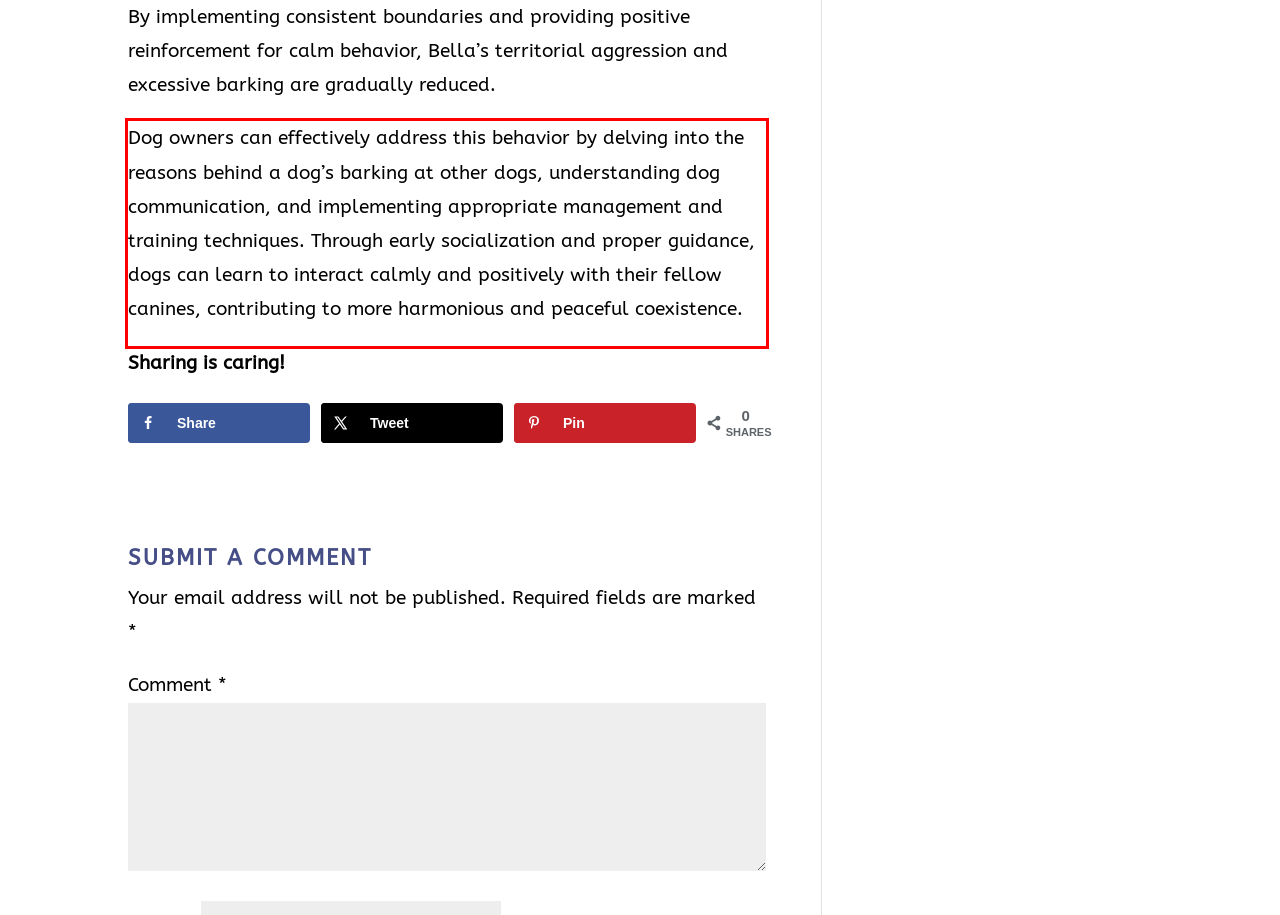Look at the screenshot of the webpage, locate the red rectangle bounding box, and generate the text content that it contains.

Dog owners can effectively address this behavior by delving into the reasons behind a dog’s barking at other dogs, understanding dog communication, and implementing appropriate management and training techniques. Through early socialization and proper guidance, dogs can learn to interact calmly and positively with their fellow canines, contributing to more harmonious and peaceful coexistence.